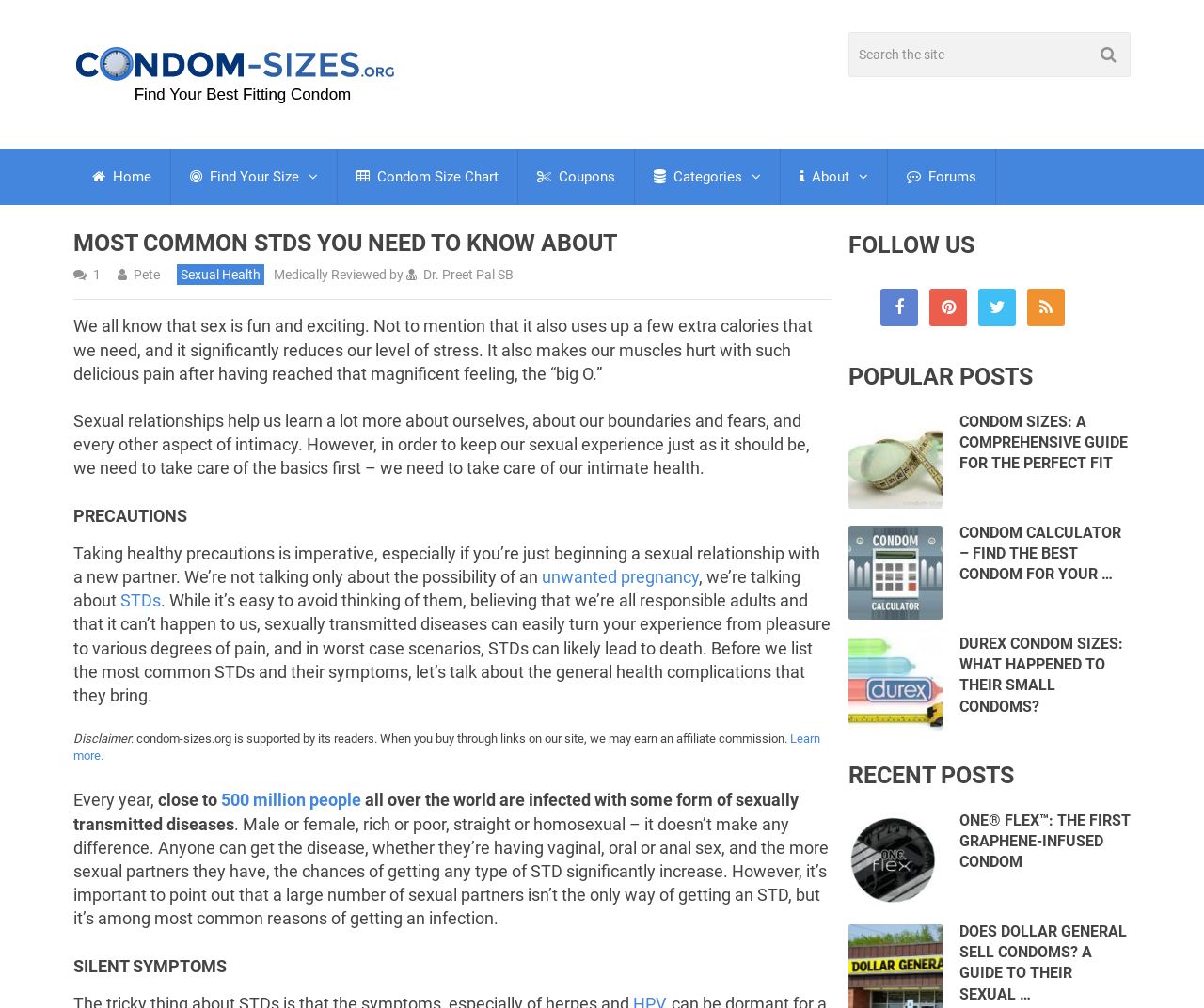Find the bounding box of the UI element described as: "About". The bounding box coordinates should be given as four float values between 0 and 1, i.e., [left, top, right, bottom].

[0.648, 0.148, 0.737, 0.204]